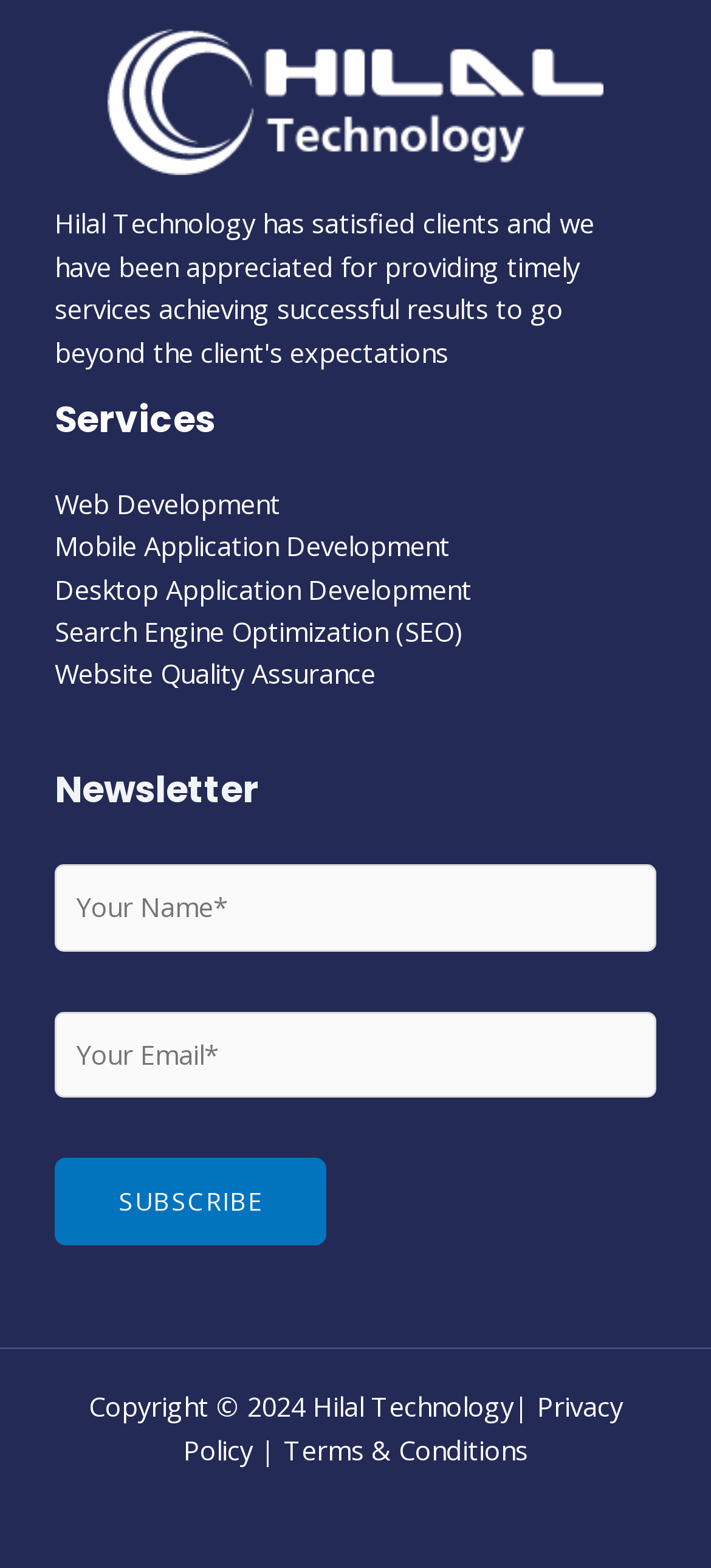What year is the copyright for?
Please provide a single word or phrase as the answer based on the screenshot.

2024